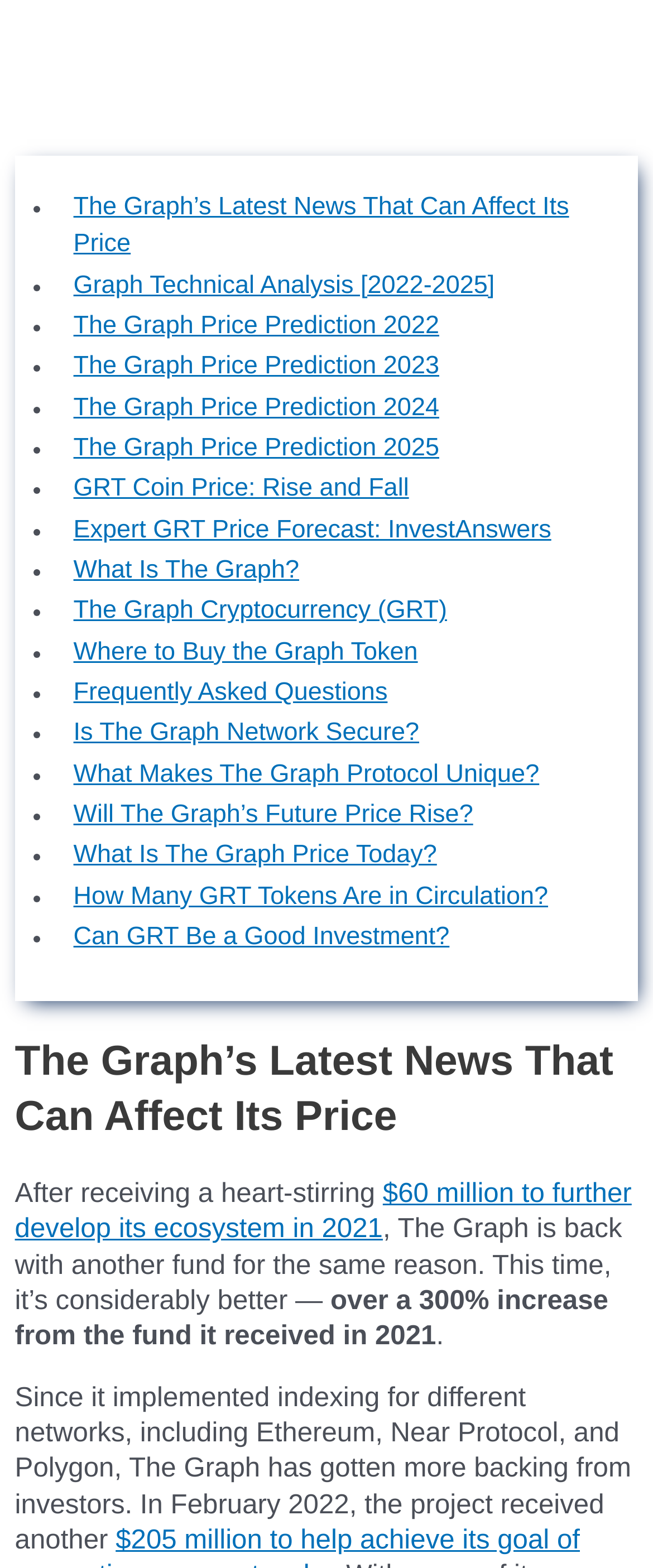What is the topic of the webpage?
Provide a detailed answer to the question, using the image to inform your response.

Based on the links and text on the webpage, it appears to be about The Graph cryptocurrency, including its price prediction, news, and technical analysis.